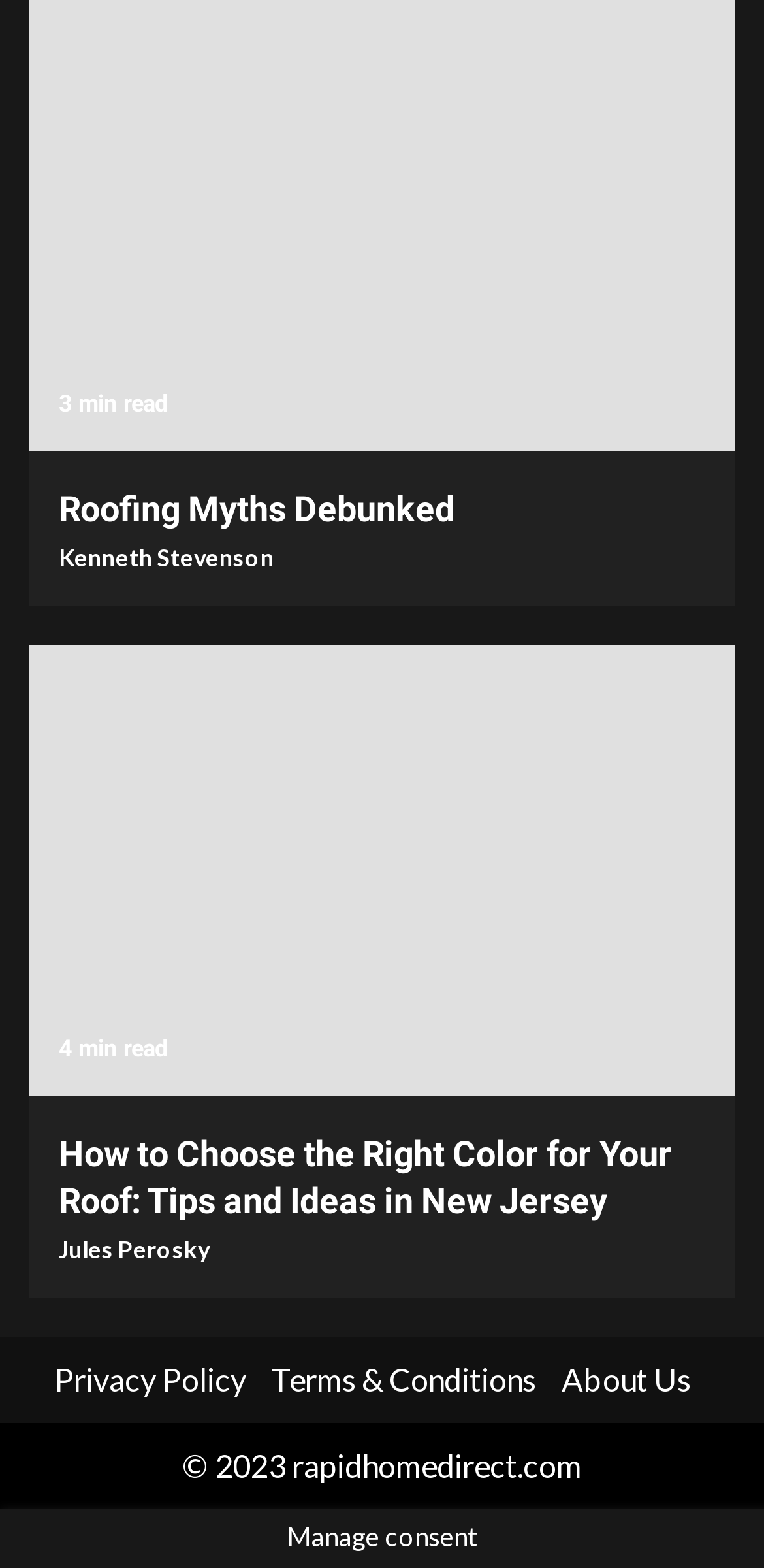Please identify the bounding box coordinates of the element's region that needs to be clicked to fulfill the following instruction: "Visit the 'Privacy Policy' page". The bounding box coordinates should consist of four float numbers between 0 and 1, i.e., [left, top, right, bottom].

[0.071, 0.868, 0.322, 0.892]